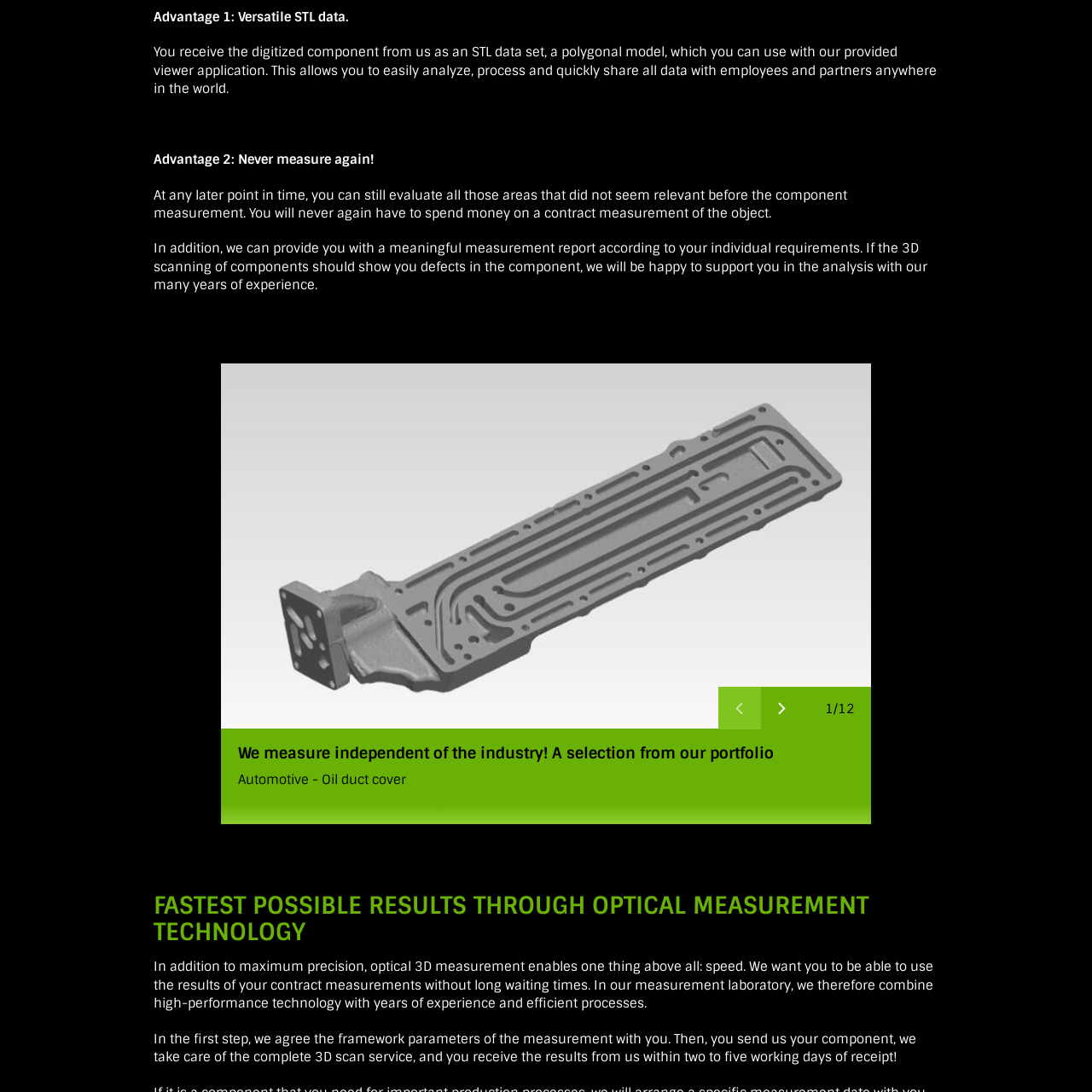Describe in detail the portion of the image that is enclosed within the red boundary.

The image presents a detailed CAD model of an oil duct cover used in the automotive industry. This model exemplifies advanced 3D scanning technology, showcasing the precision and complexity of the component's design. As part of a broader portfolio, this oil duct cover symbolizes the versatility and high performance of the company's measurement services. The accompanying text emphasizes the significant advantages of using their STL data sets, such as eliminating the need for repeat measurements and providing in-depth analysis. The integration of this 3D model within a viewer application allows for efficient sharing and evaluation of critical data by employees and partners worldwide.